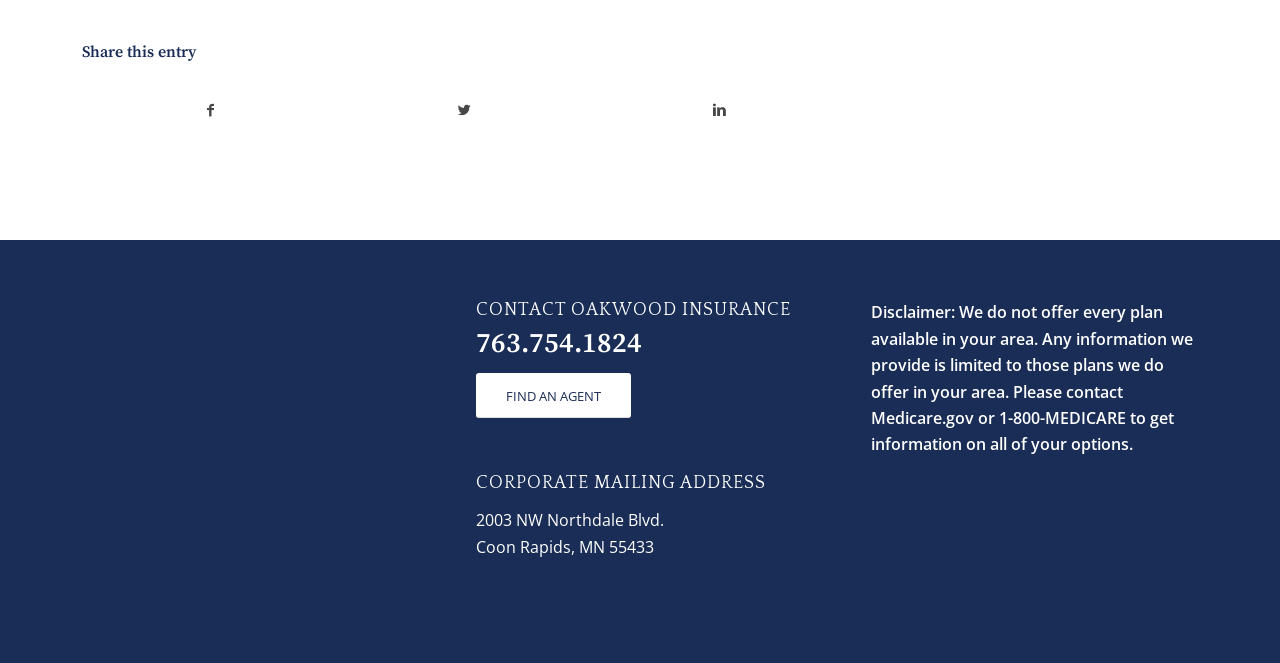What is the company's mailing address?
Using the picture, provide a one-word or short phrase answer.

2003 NW Northdale Blvd., Coon Rapids, MN 55433